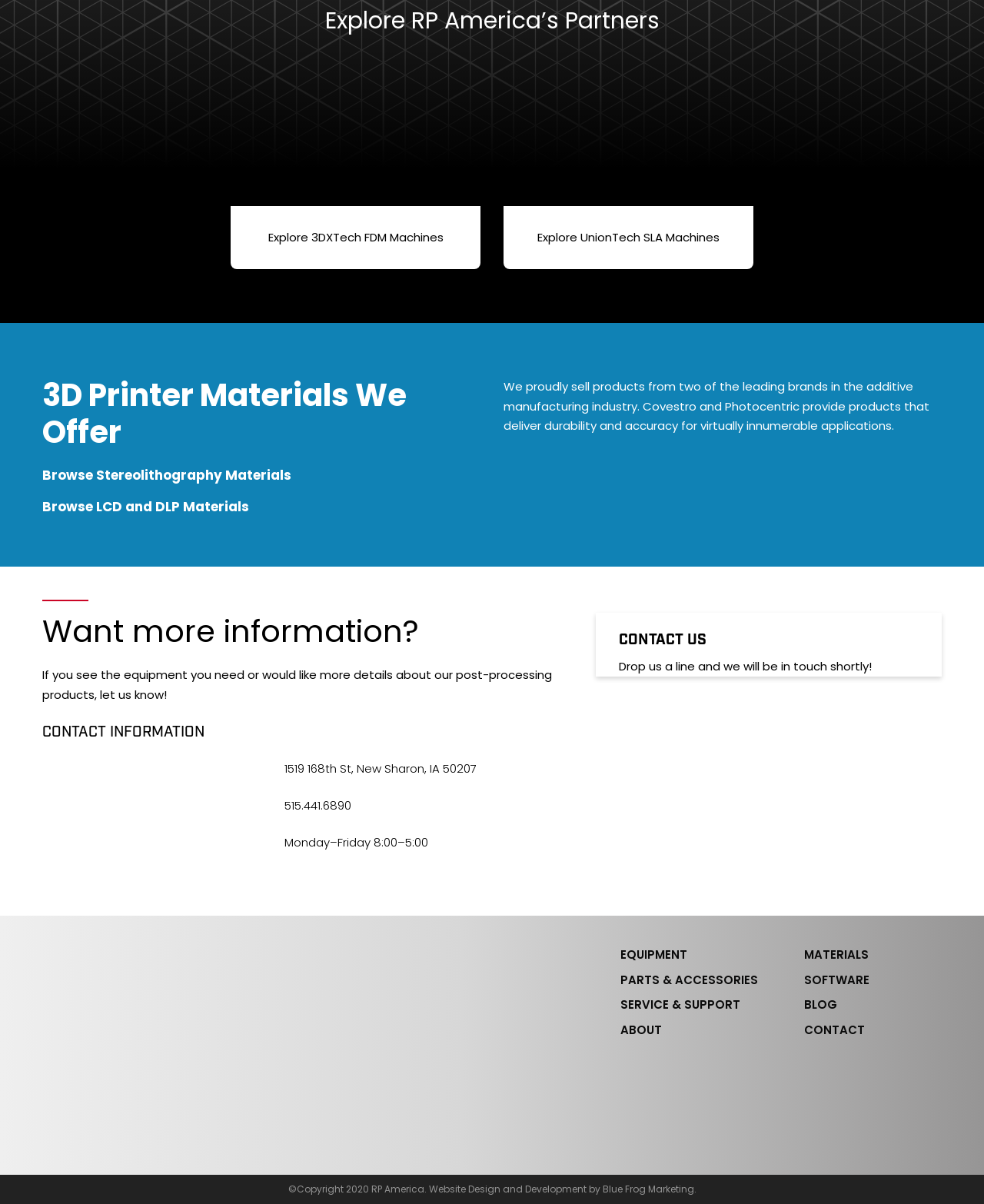What is the address of the company?
From the image, respond with a single word or phrase.

1519 168th St, New Sharon, IA 50207